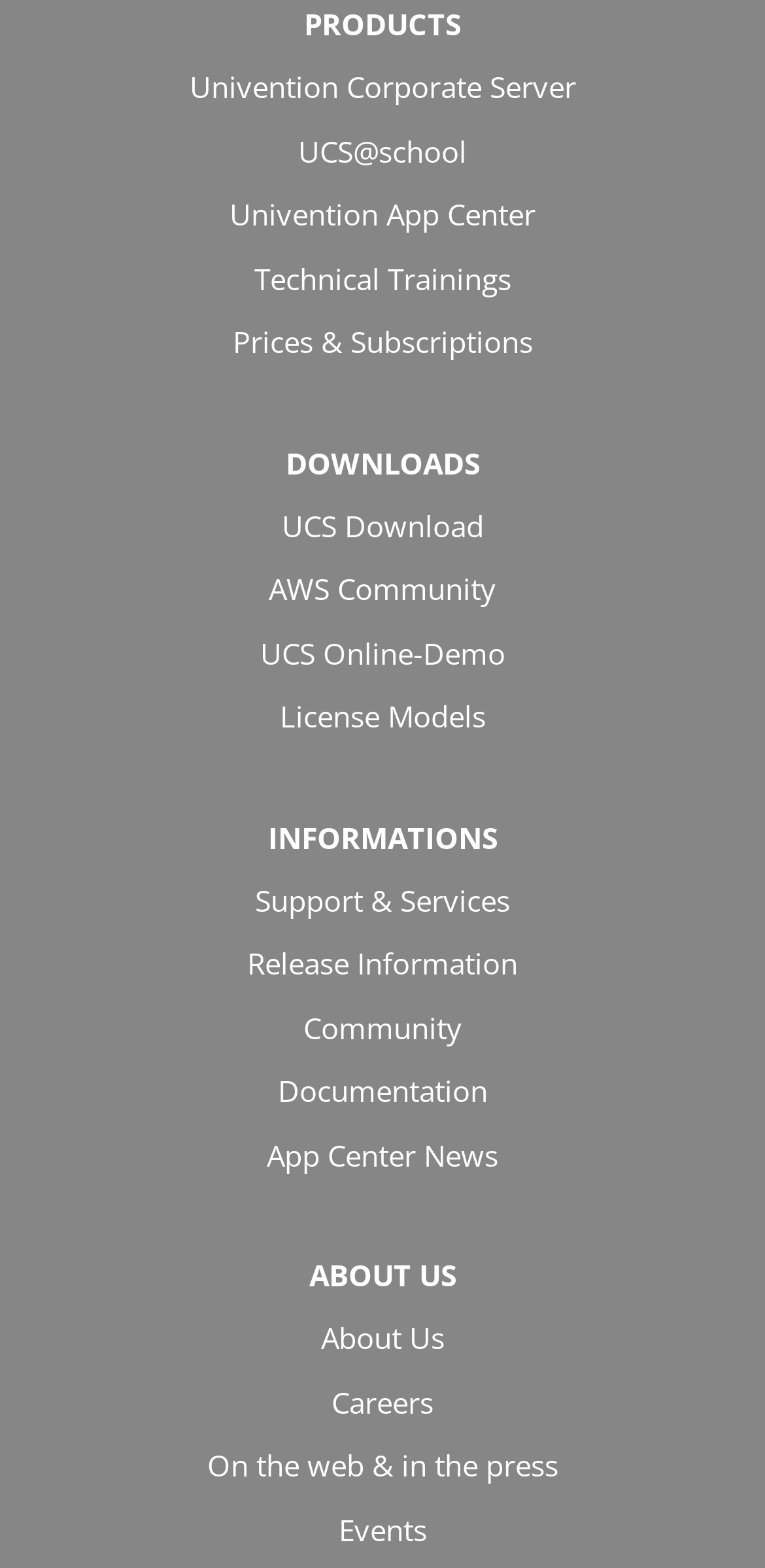How many categories are there on the webpage?
Refer to the image and provide a thorough answer to the question.

By analyzing the webpage structure, I found three main categories: 'PRODUCTS', 'DOWNLOADS', and 'INFORMATIONS', each with its own set of links and subheadings.